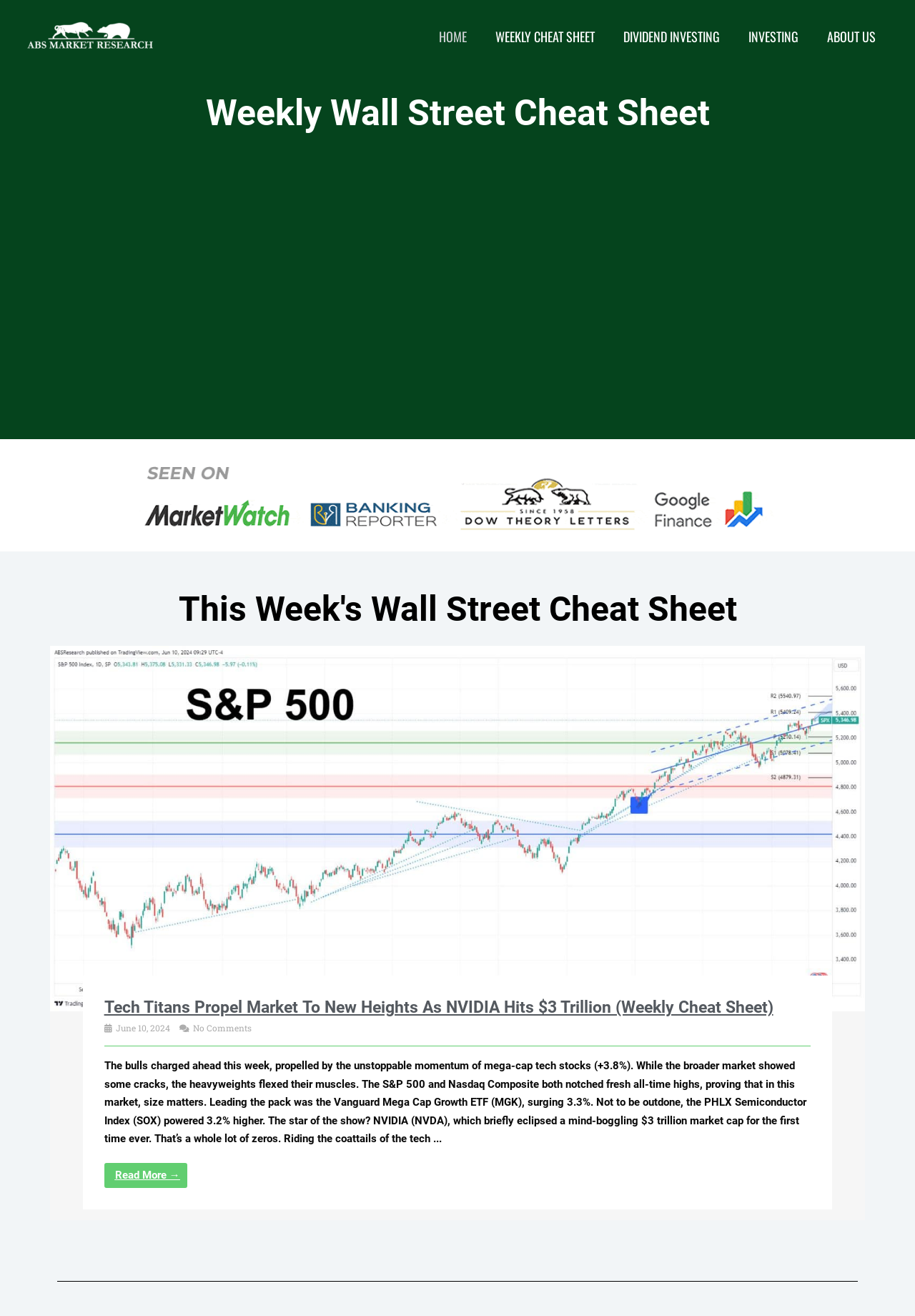Please locate the clickable area by providing the bounding box coordinates to follow this instruction: "Read more about Tech Titans Propel Market to New Heights".

[0.114, 0.884, 0.204, 0.903]